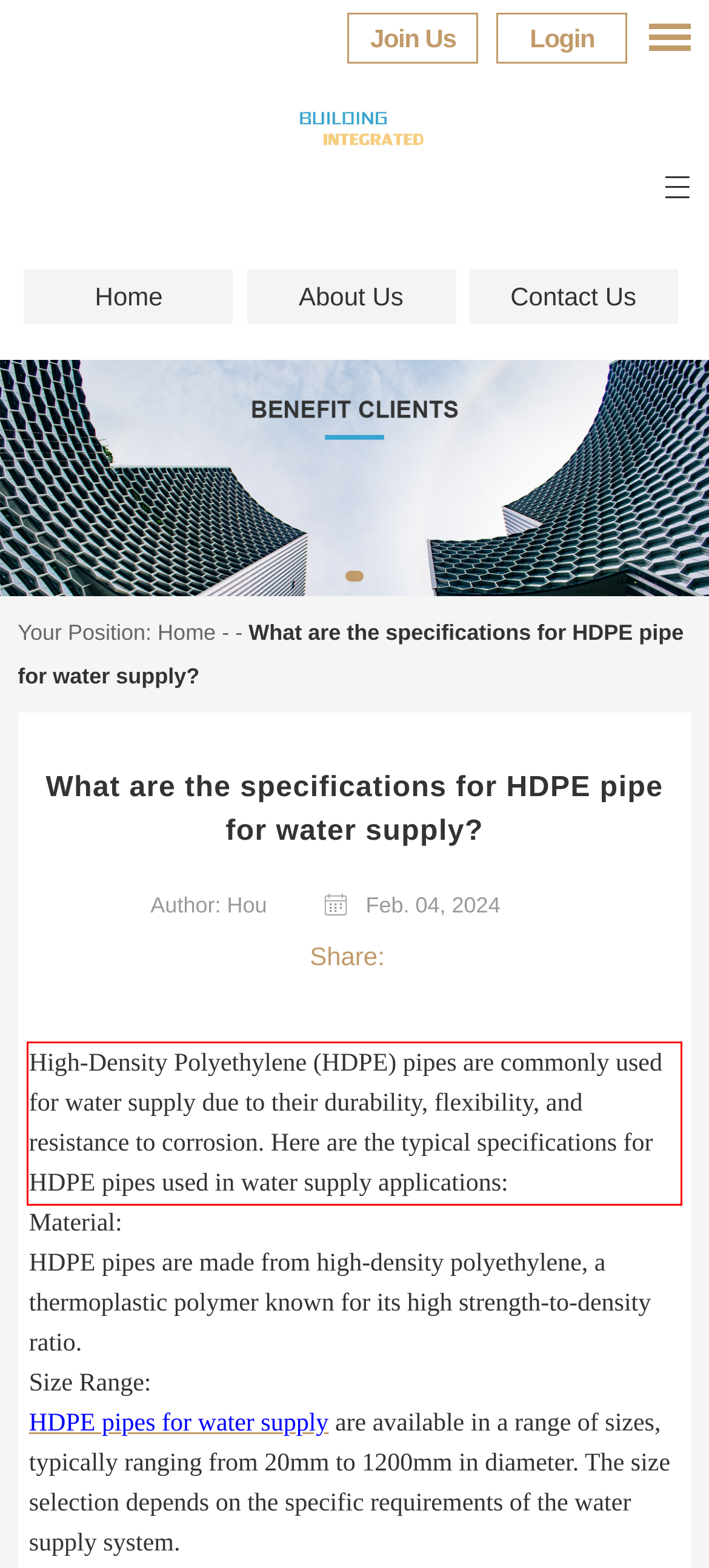Look at the screenshot of the webpage, locate the red rectangle bounding box, and generate the text content that it contains.

High-Density Polyethylene (HDPE) pipes are commonly used for water supply due to their durability, flexibility, and resistance to corrosion. Here are the typical specifications for HDPE pipes used in water supply applications: